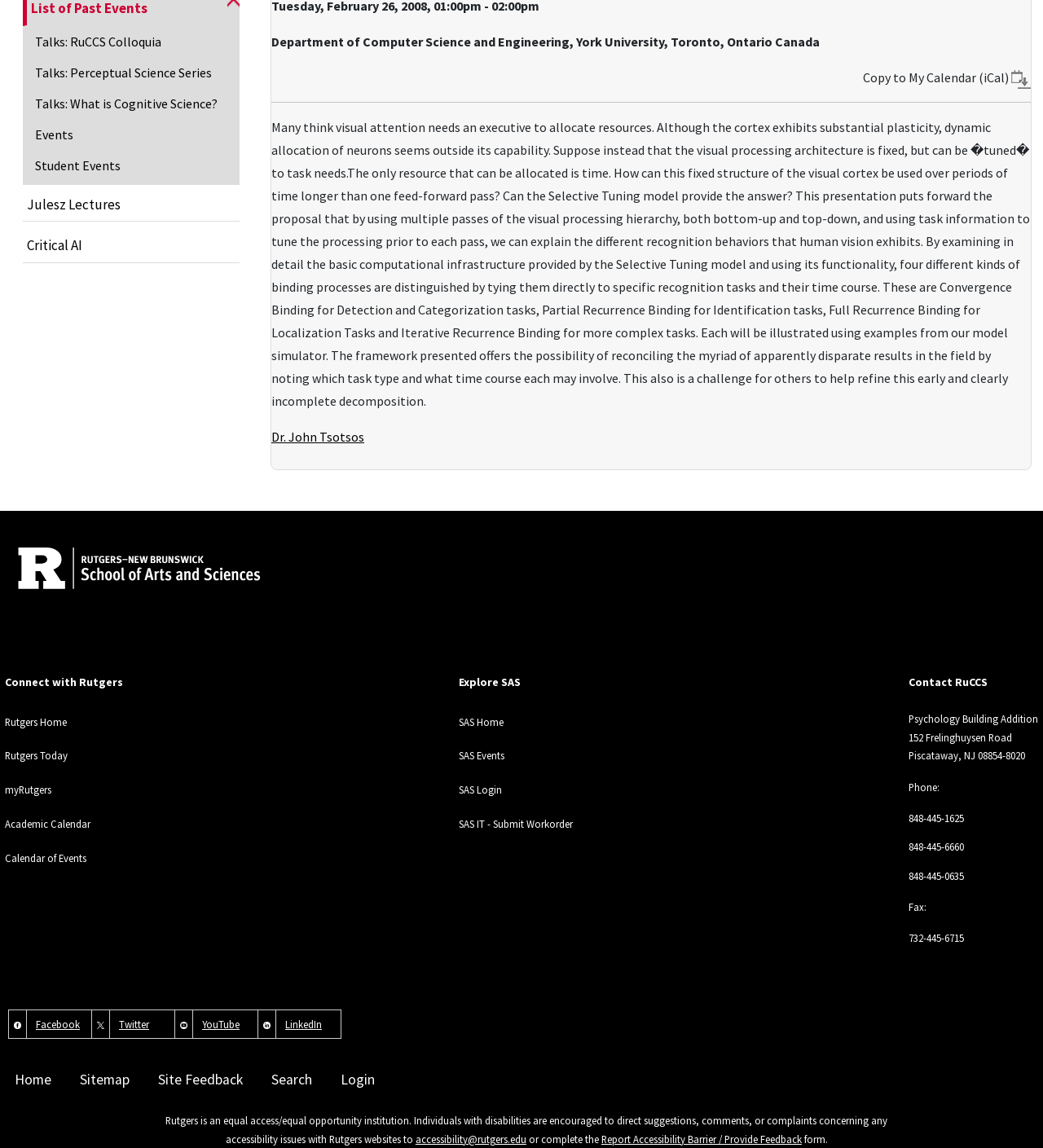Locate the bounding box of the UI element based on this description: "Talks: Perceptual Science Series". Provide four float numbers between 0 and 1 as [left, top, right, bottom].

[0.022, 0.049, 0.214, 0.076]